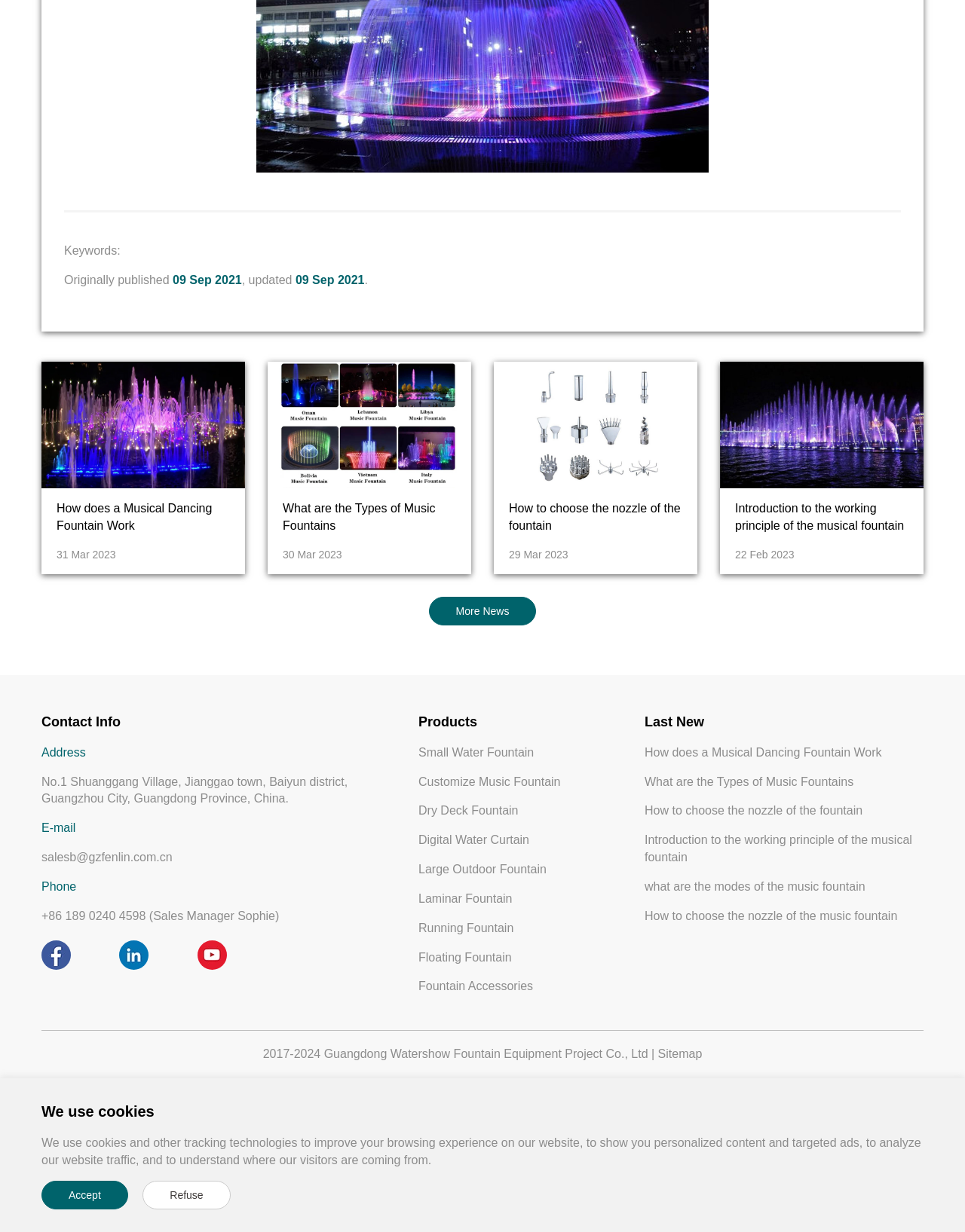What is the address of the company?
Refer to the image and provide a concise answer in one word or phrase.

No.1 Shuanggang Village, Jianggao town, Baiyun district, Guangzhou City, Guangdong Province, China.